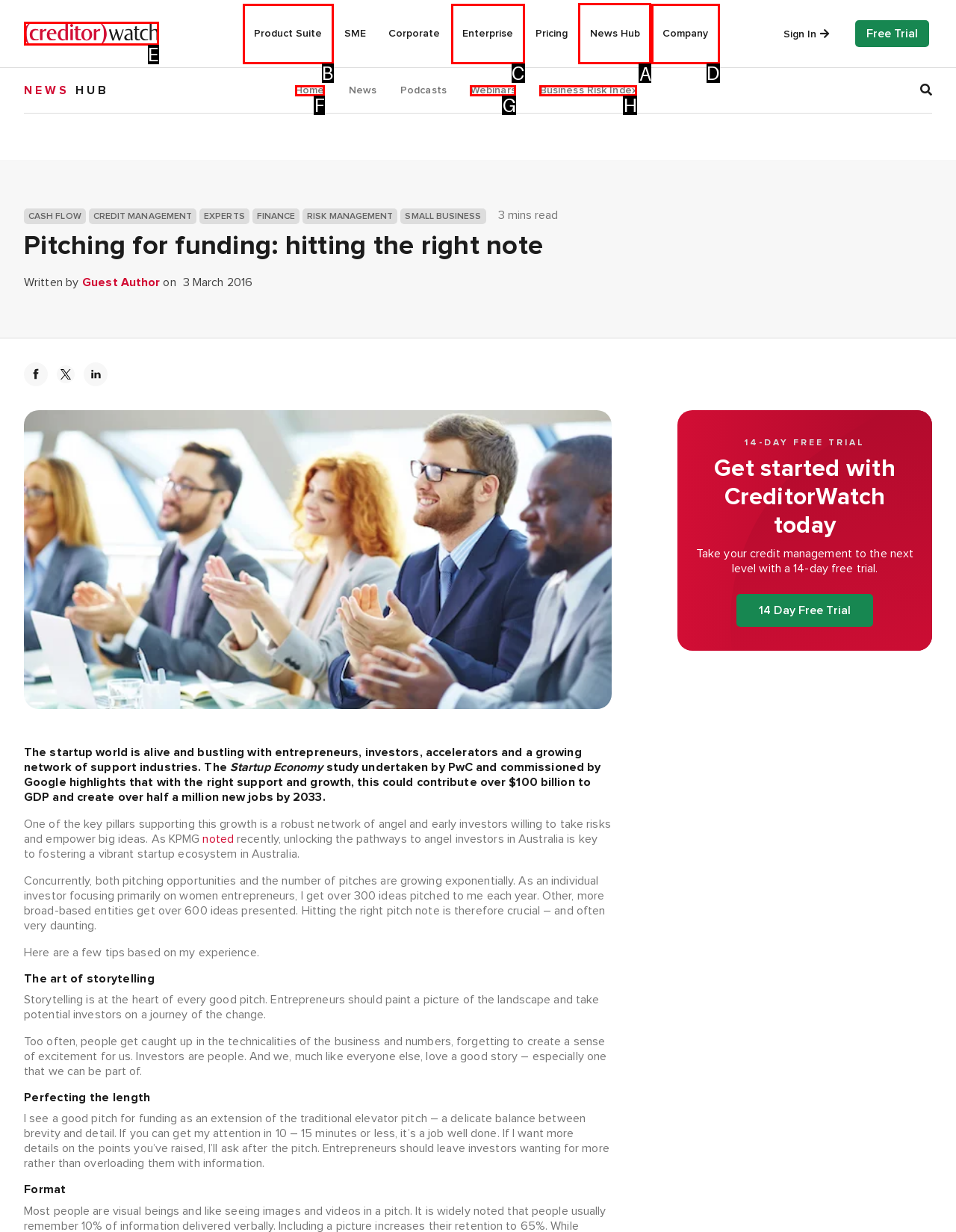Which HTML element should be clicked to fulfill the following task: Click the 'News Hub' link?
Reply with the letter of the appropriate option from the choices given.

A